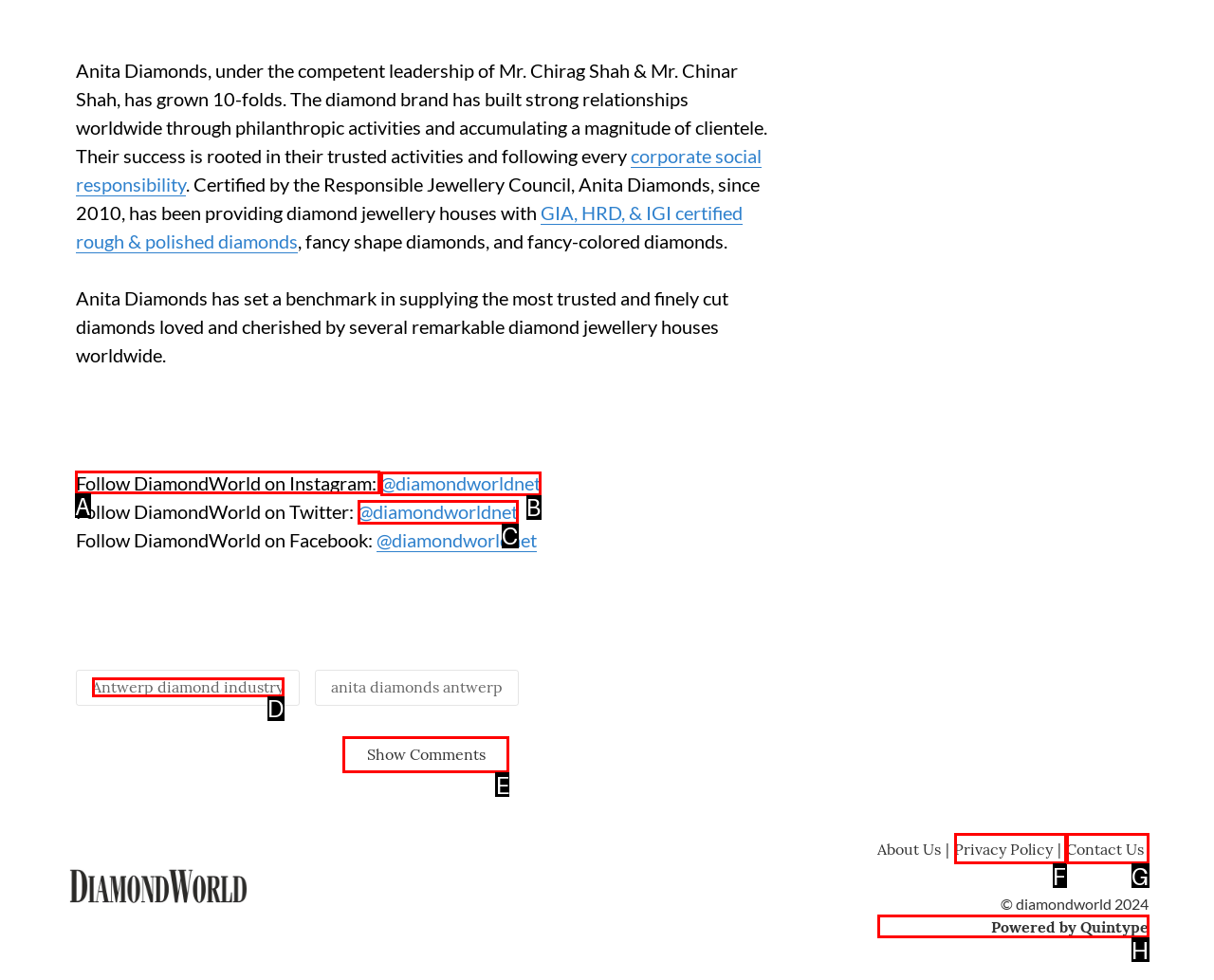For the task: Follow DiamondWorld on Instagram, tell me the letter of the option you should click. Answer with the letter alone.

A